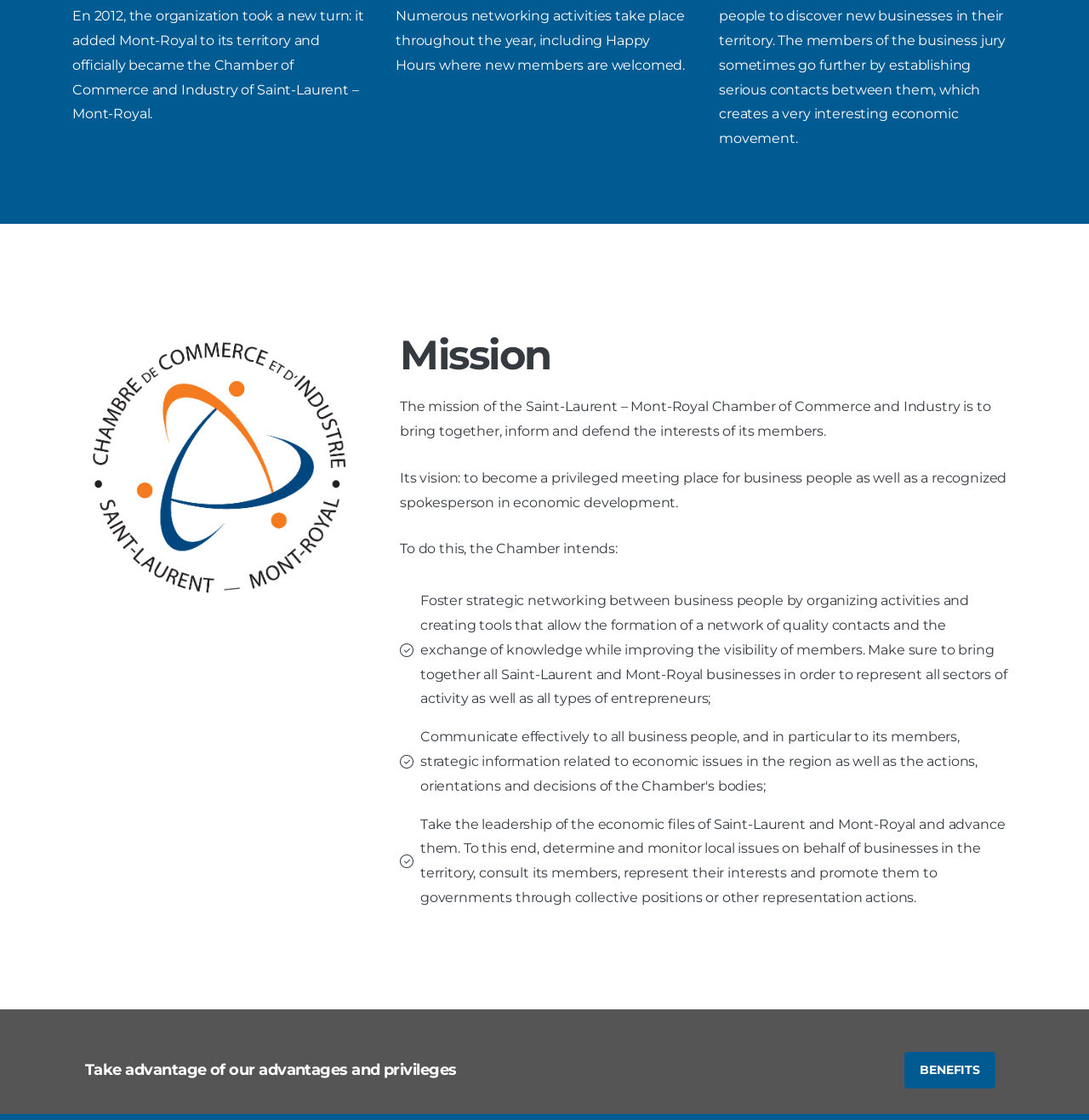Locate the bounding box of the UI element with the following description: "aria-label="search"".

[0.192, 0.043, 0.219, 0.067]